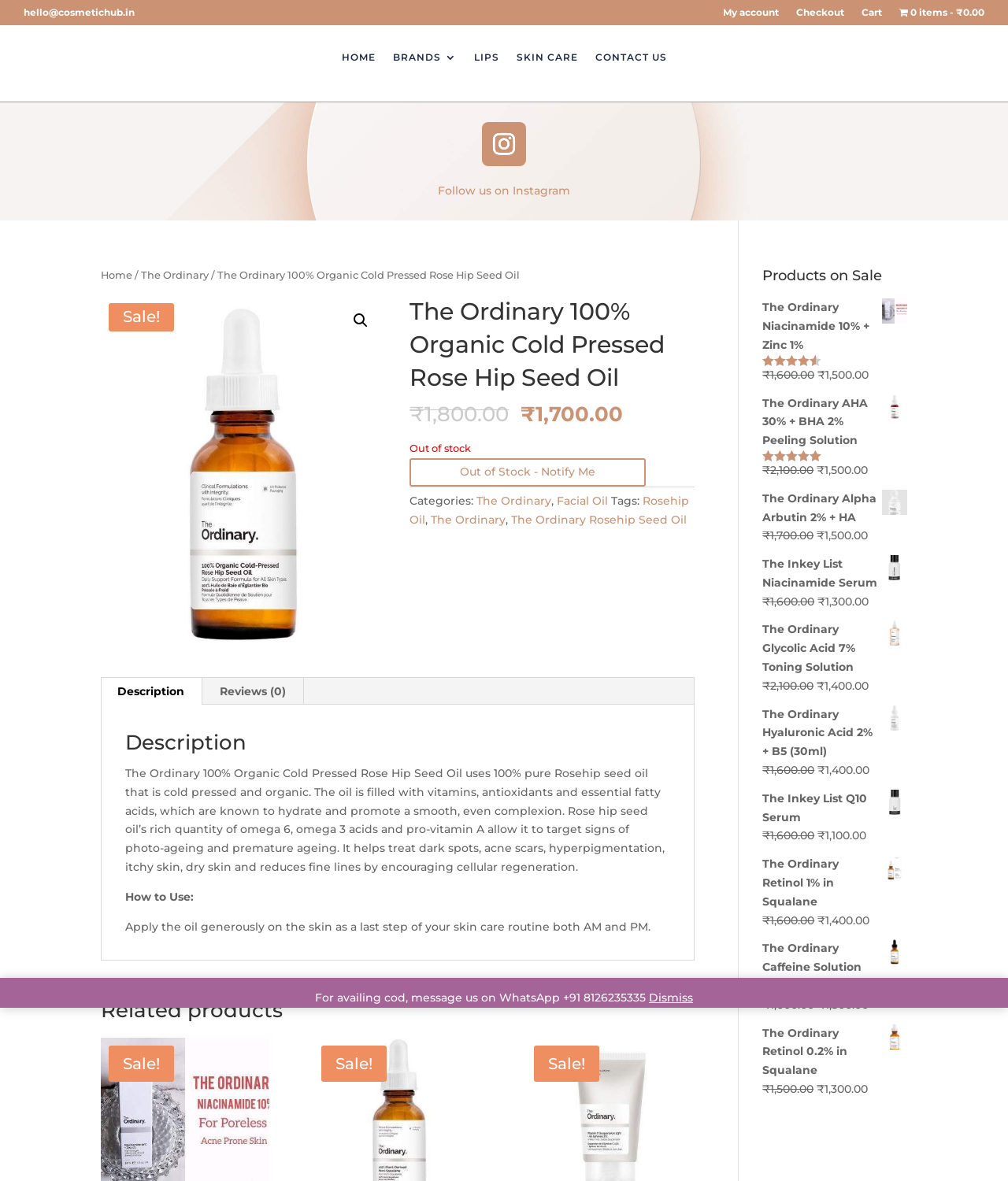Please determine the bounding box coordinates of the element's region to click for the following instruction: "Check the price of the product".

[0.516, 0.343, 0.618, 0.36]